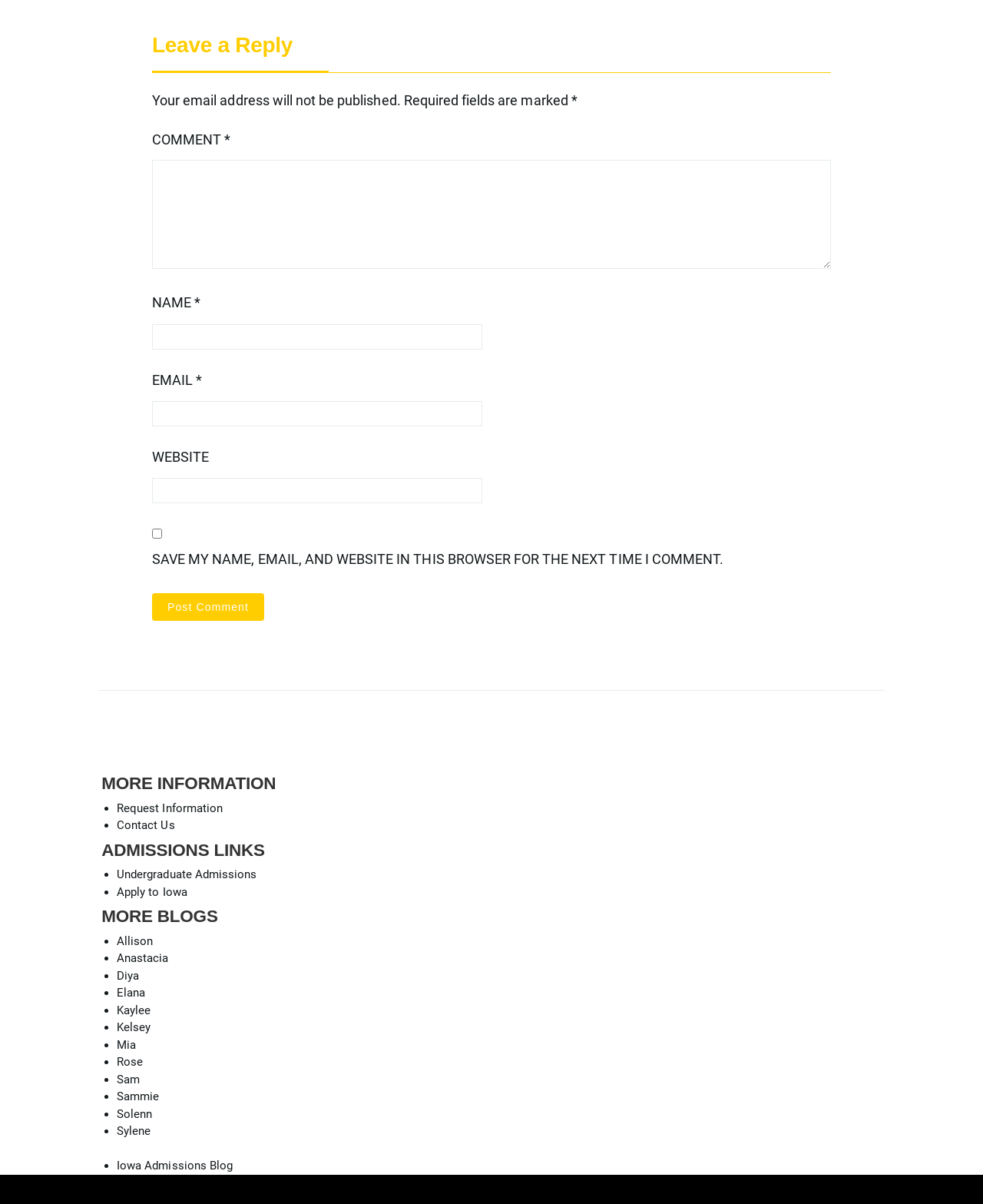What is the category of links listed under 'ADMISSIONS LINKS'?
Please look at the screenshot and answer using one word or phrase.

University admissions